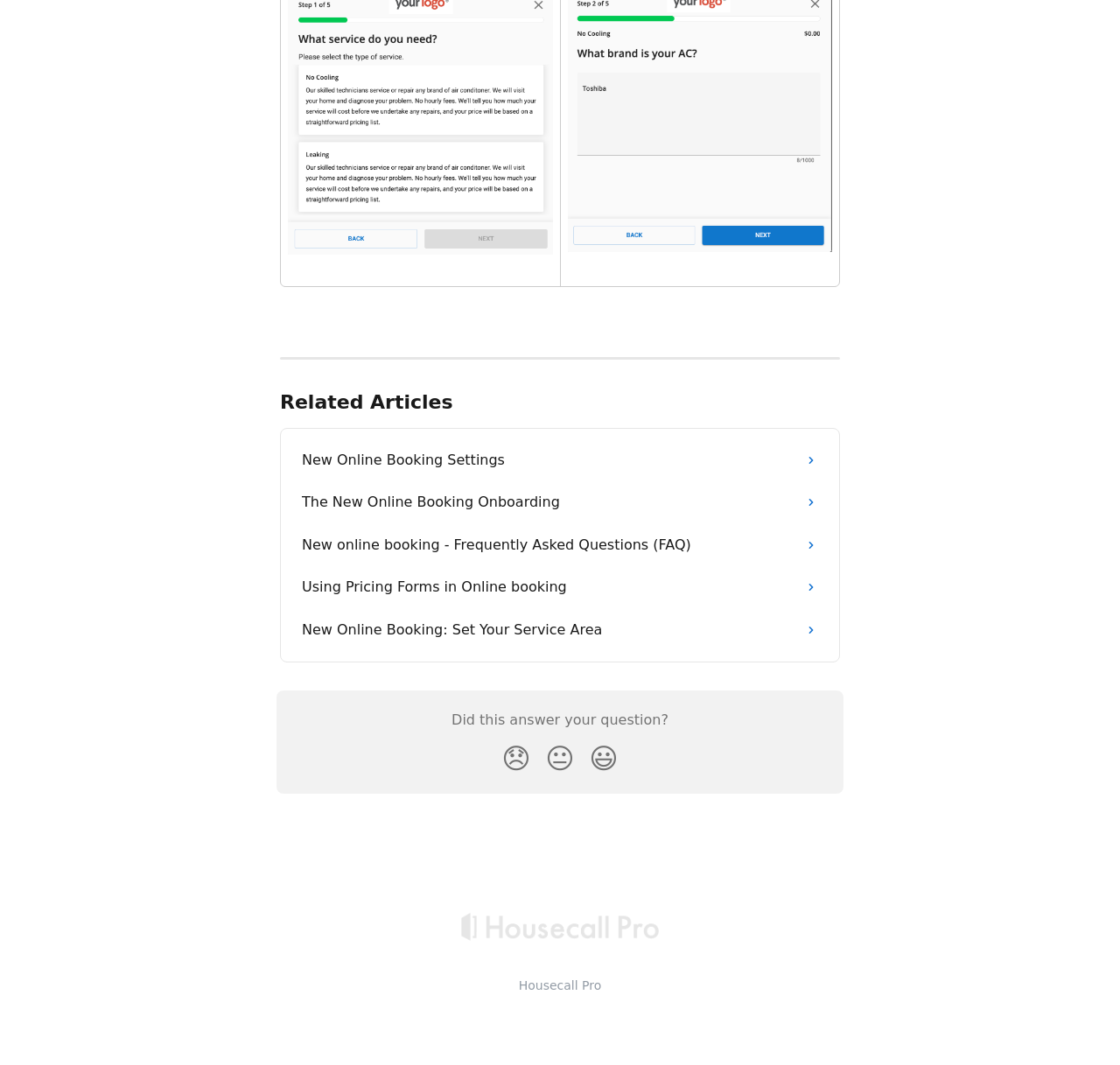Identify the bounding box coordinates of the part that should be clicked to carry out this instruction: "Click on 'Using Pricing Forms in Online booking'".

[0.26, 0.532, 0.74, 0.571]